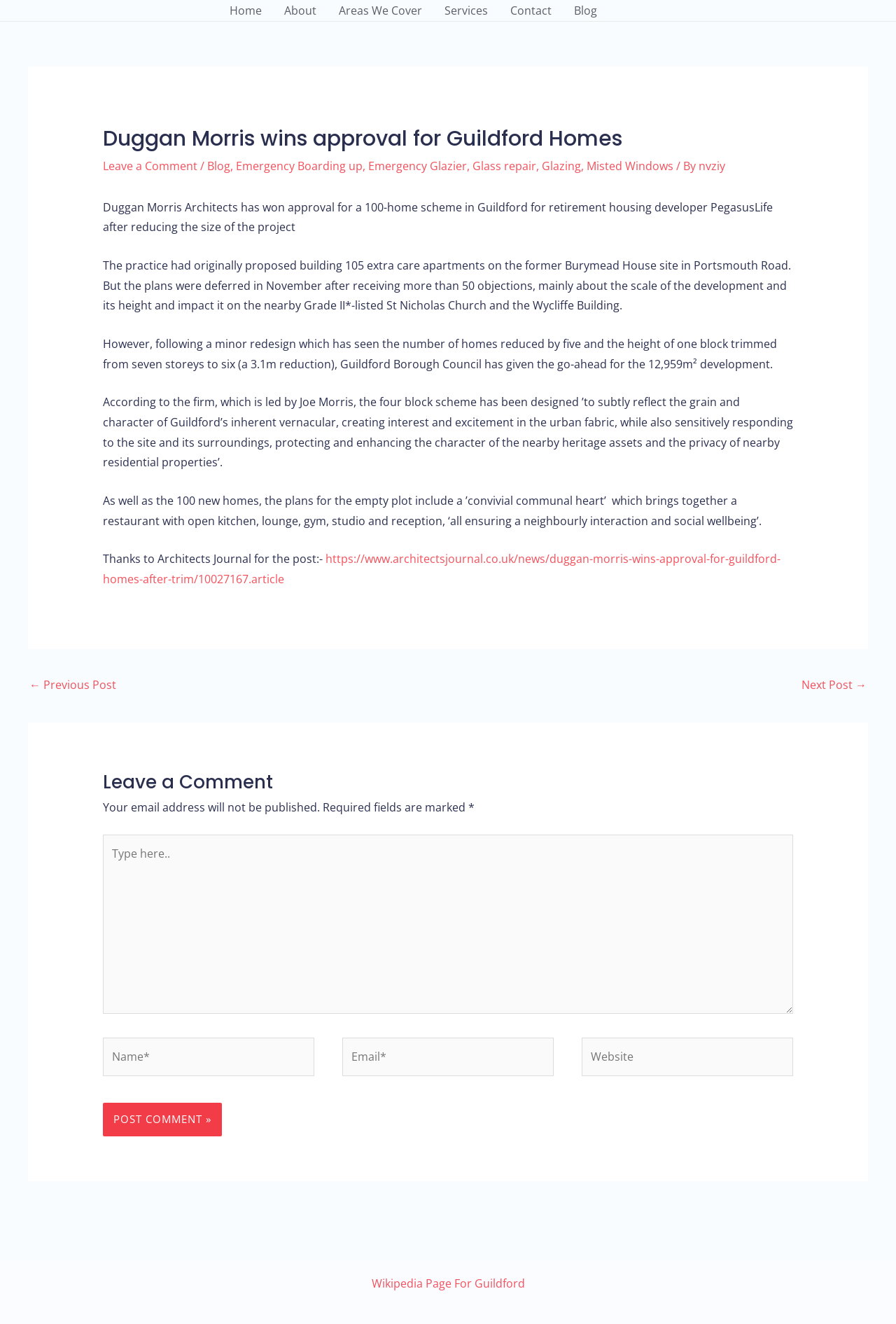What is the name of the church mentioned in the article?
Could you give a comprehensive explanation in response to this question?

The answer can be found in the article text, which states '...the scale of the development and its height and impact it on the nearby Grade II*-listed St Nicholas Church and the Wycliffe Building...'.